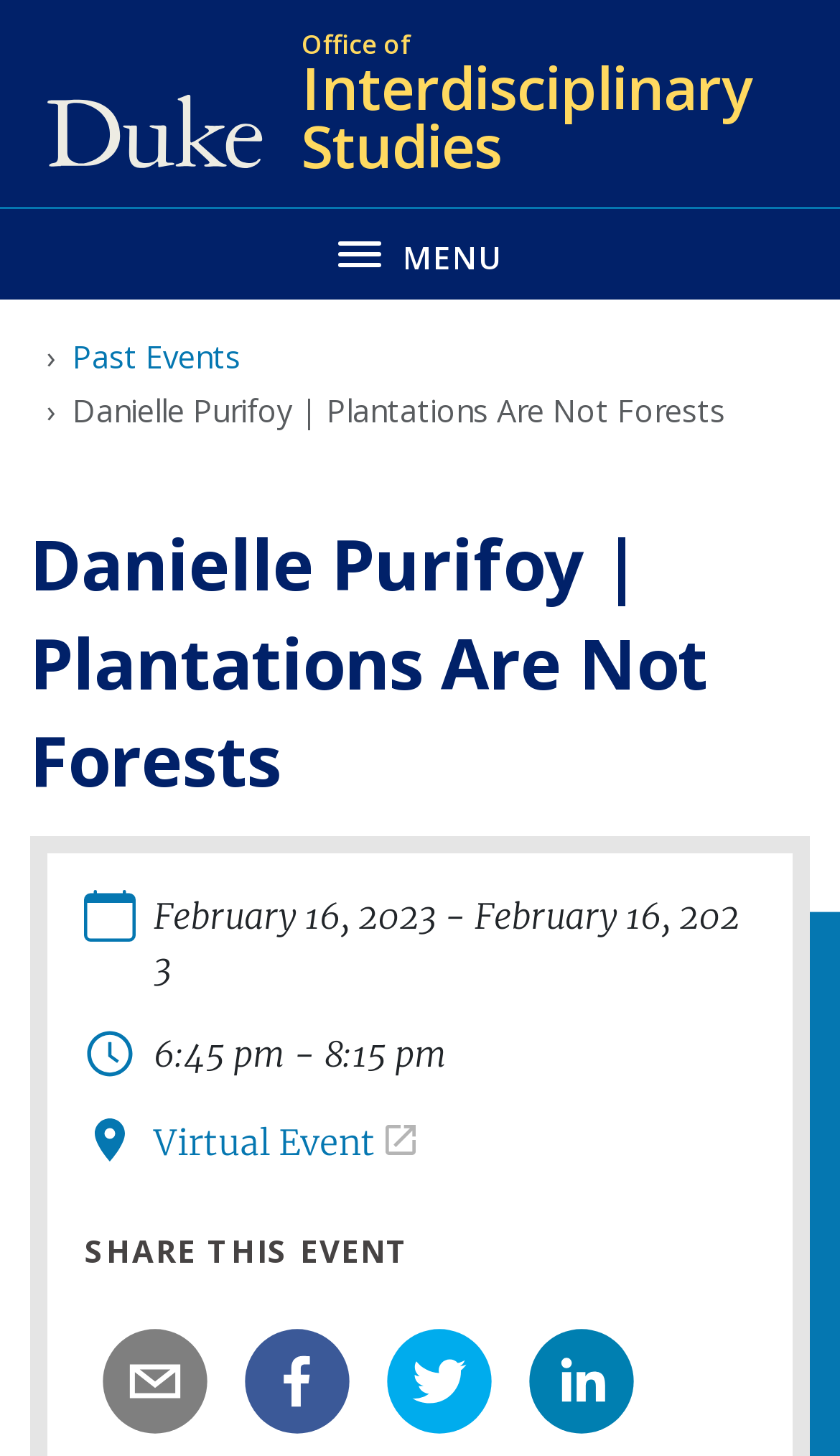For the given element description parent_node: SHARE THIS EVENT aria-label="facebook", determine the bounding box coordinates of the UI element. The coordinates should follow the format (top-left x, top-left y, bottom-right x, bottom-right y) and be within the range of 0 to 1.

[0.29, 0.912, 0.418, 0.986]